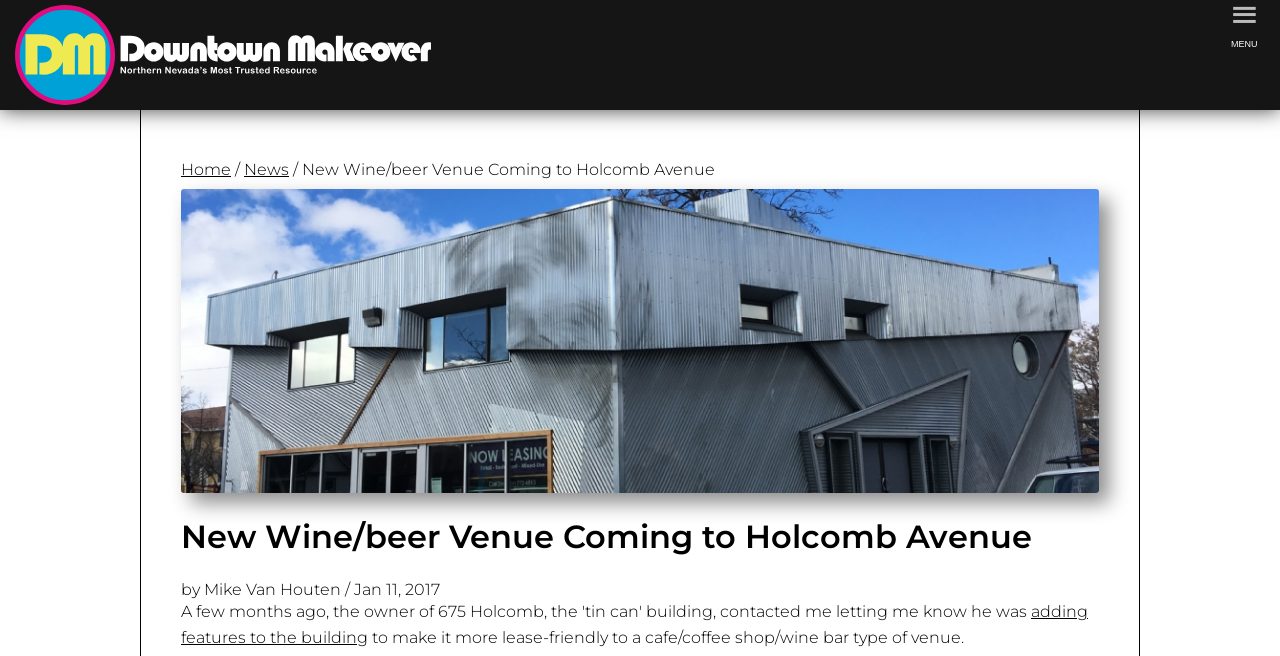Locate the bounding box of the UI element based on this description: "adding features to the building". Provide four float numbers between 0 and 1 as [left, top, right, bottom].

[0.141, 0.918, 0.85, 0.986]